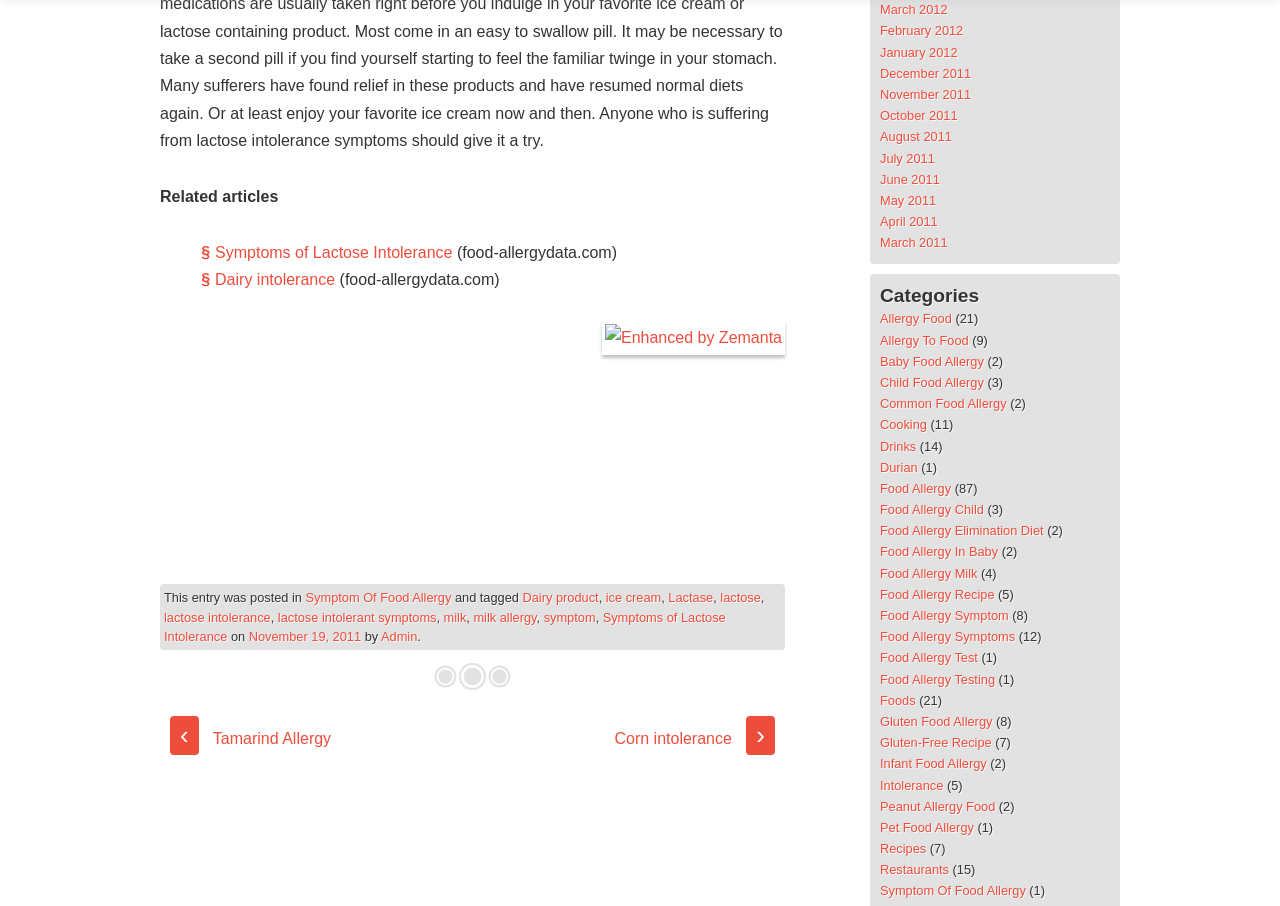Refer to the image and provide an in-depth answer to the question: 
What type of food is likely to be discussed in the article 'Dairy intolerance'?

Based on the title of the article 'Dairy intolerance', it is likely that the article will discuss dairy products, such as milk, lactose, and other related topics.